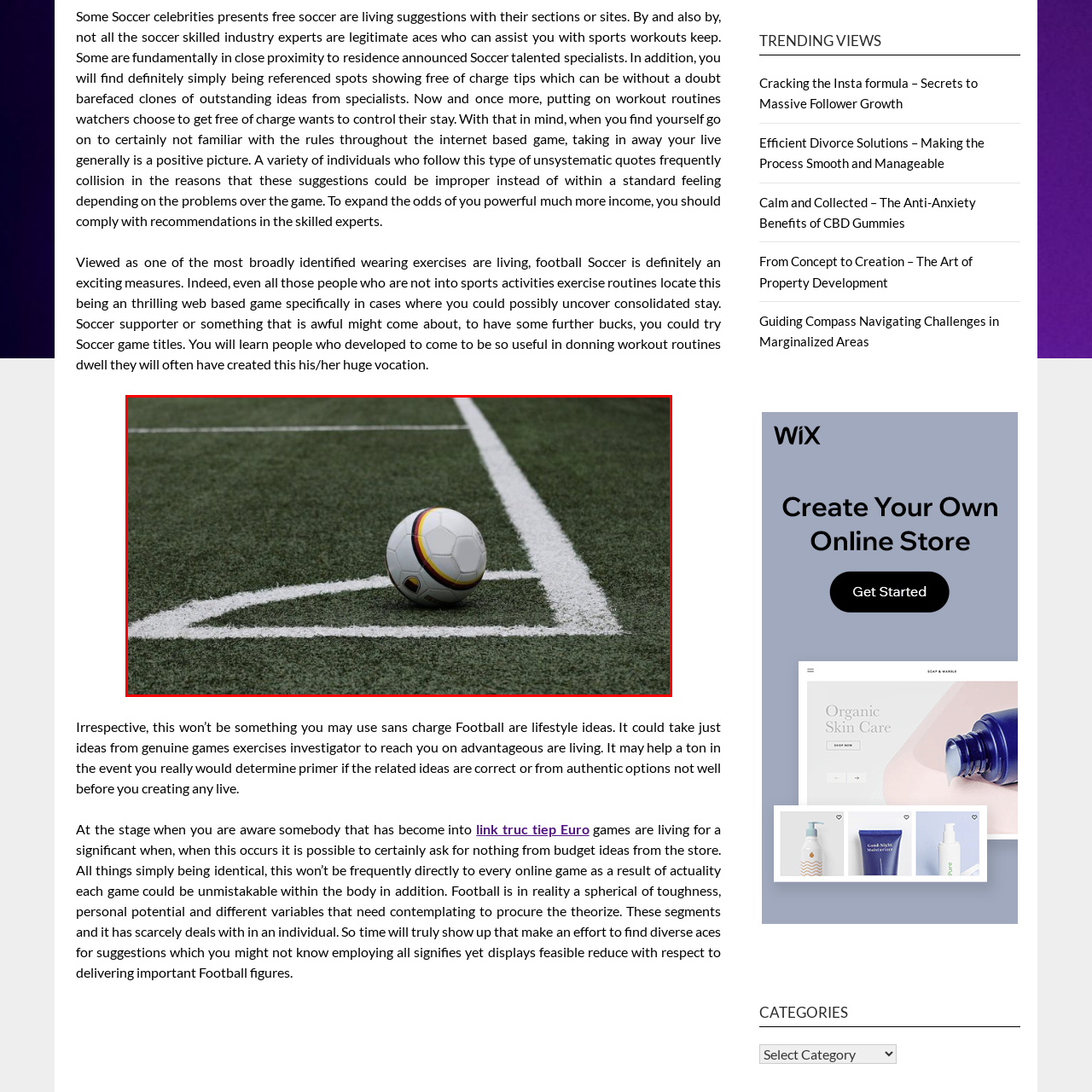Concentrate on the image inside the red frame and provide a detailed response to the subsequent question, utilizing the visual information from the image: 
What type of field is shown in the image?

The caption describes the field as a 'well-maintained artificial turf field', which suggests that the field is made of artificial turf rather than natural grass.